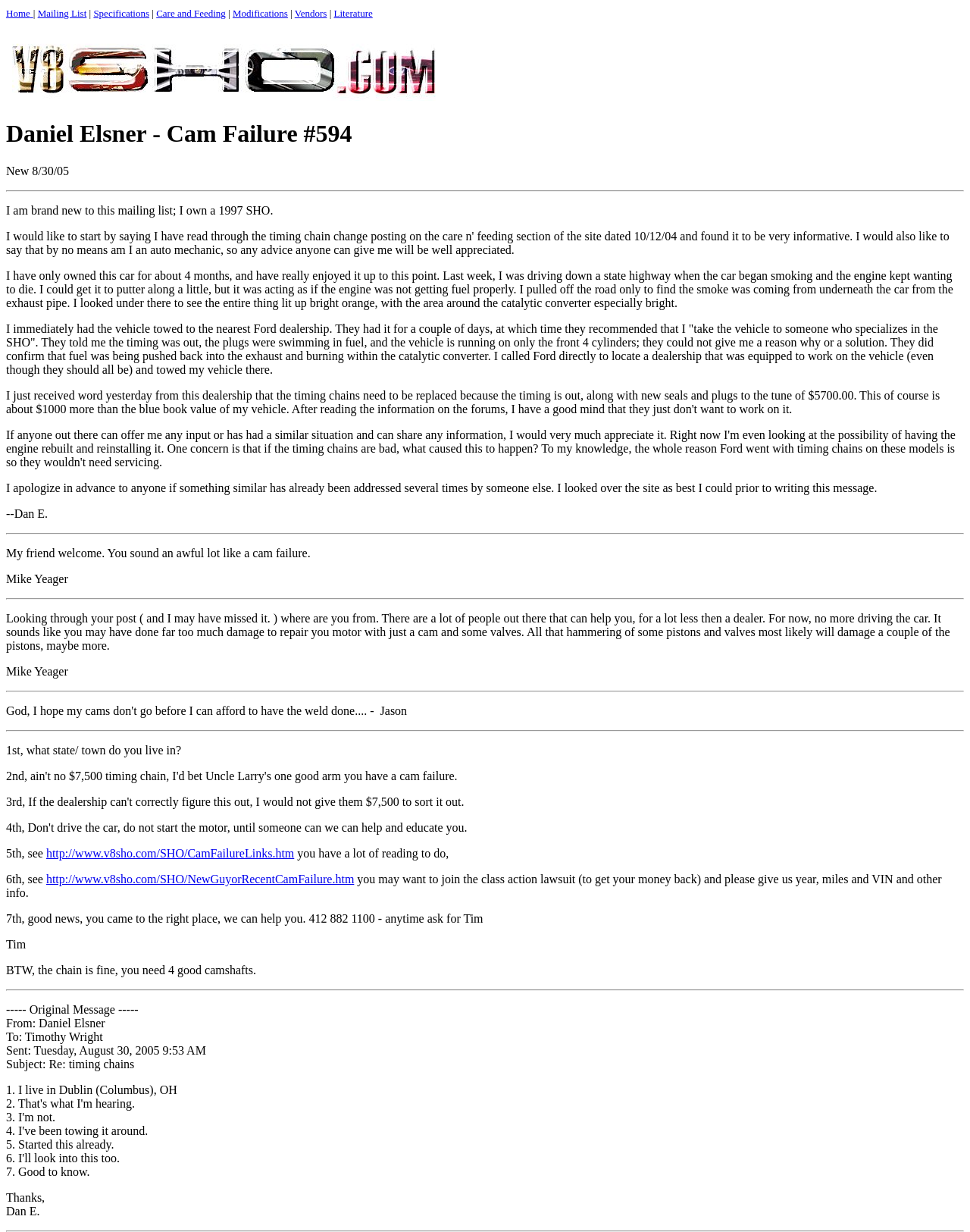Offer a detailed explanation of the webpage layout and contents.

This webpage appears to be a forum or discussion board focused on a specific topic, likely related to cars and their maintenance. At the top of the page, there is a navigation menu with links to various sections, including "Home", "Mailing List", "Specifications", "Care and Feeding", "Modifications", "Vendors", and "Literature". 

Below the navigation menu, there is a heading that reads "Daniel Elsner - Cam Failure #594". 

Following the heading, there is a brief introduction or summary of the topic, which is not explicitly stated but seems to be related to a car's cam failure. 

The main content of the page consists of a series of posts or messages from different users, each with their own text and responses. The posts are separated by horizontal lines, and each post includes the user's name and the text of their message. 

The first post is from Daniel Elsner, who describes a problem he is experiencing with his 1997 SHO car, including symptoms such as smoke coming from the exhaust pipe and the engine wanting to die. He explains that he took the car to a Ford dealership, which recommended that he take it to a specialist, and then he towed it to another dealership. 

The subsequent posts are responses from other users, offering advice and guidance on how to address the problem. One user suggests that Daniel's symptoms sound like a cam failure, and another user asks for more information about Daniel's location and the car's specifications. 

Throughout the page, there are several links to external resources, including websites and specific web pages, which are likely related to the topic of car maintenance and repair. 

At the bottom of the page, there is a separator line, and then a final section that appears to be a quoted message or response from another user.